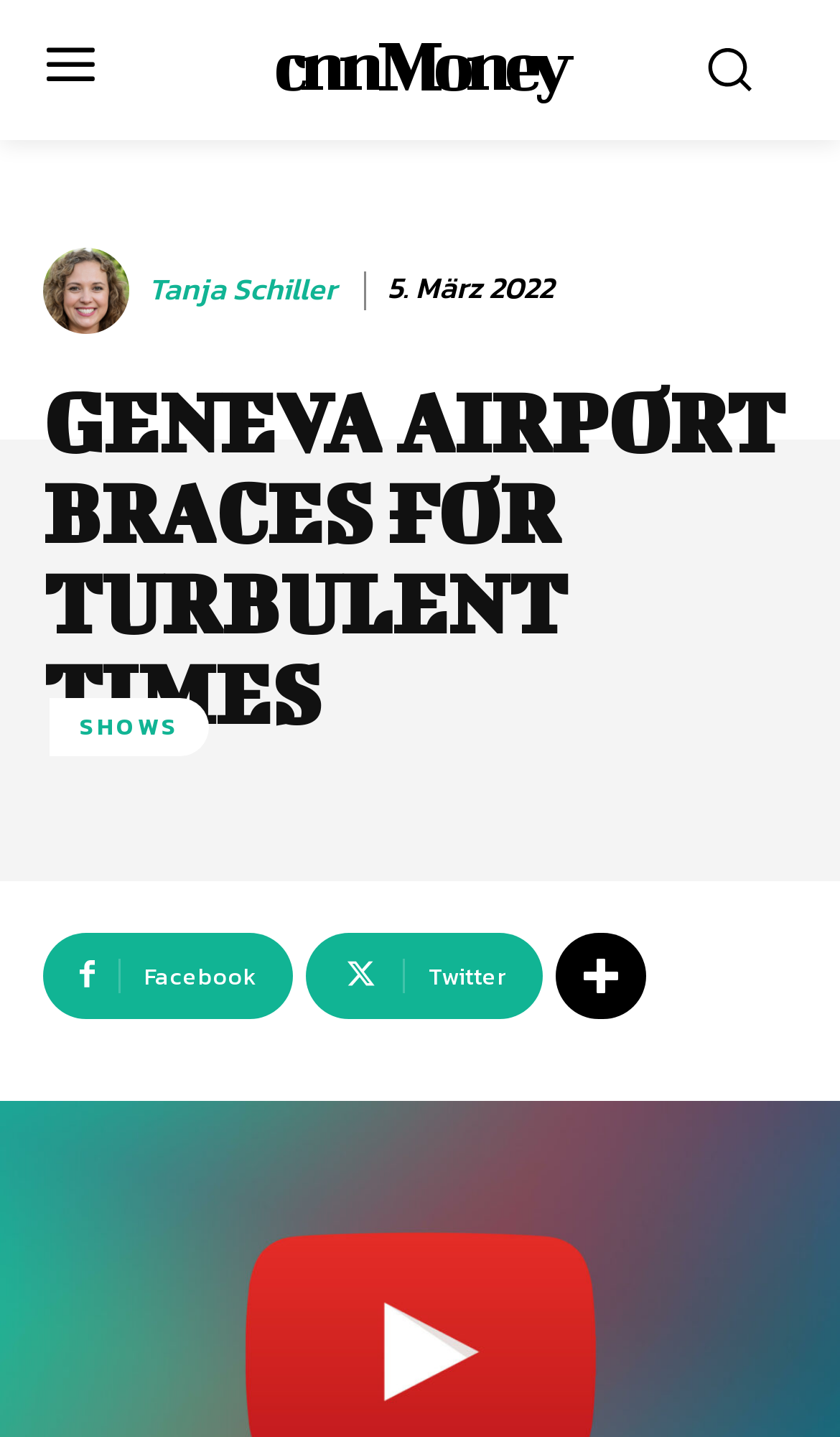Determine the coordinates of the bounding box that should be clicked to complete the instruction: "Read about Datenschutz". The coordinates should be represented by four float numbers between 0 and 1: [left, top, right, bottom].

[0.051, 0.538, 0.282, 0.567]